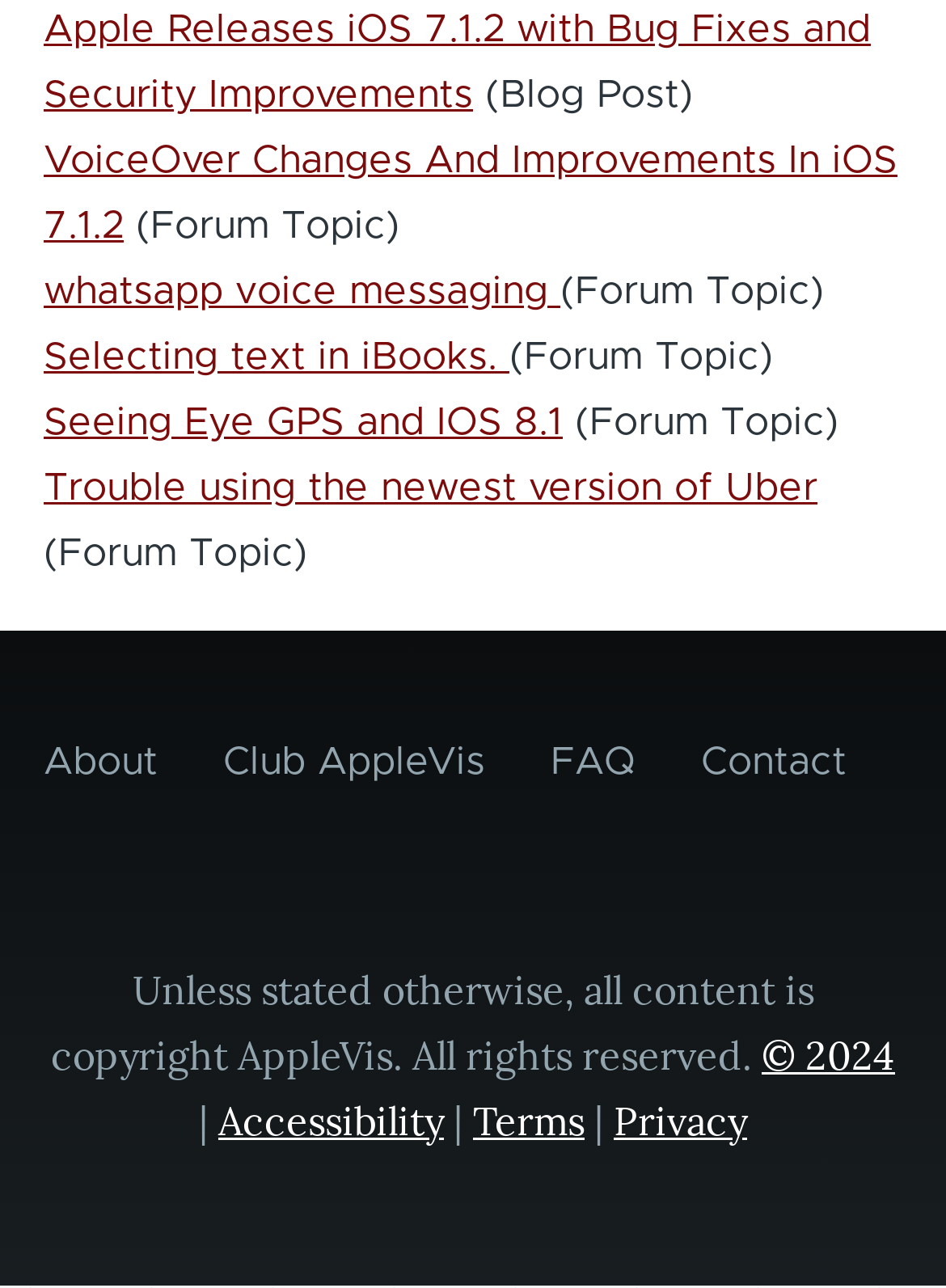Identify the bounding box for the UI element described as: "Club AppleVis". The coordinates should be four float numbers between 0 and 1, i.e., [left, top, right, bottom].

[0.236, 0.557, 0.513, 0.625]